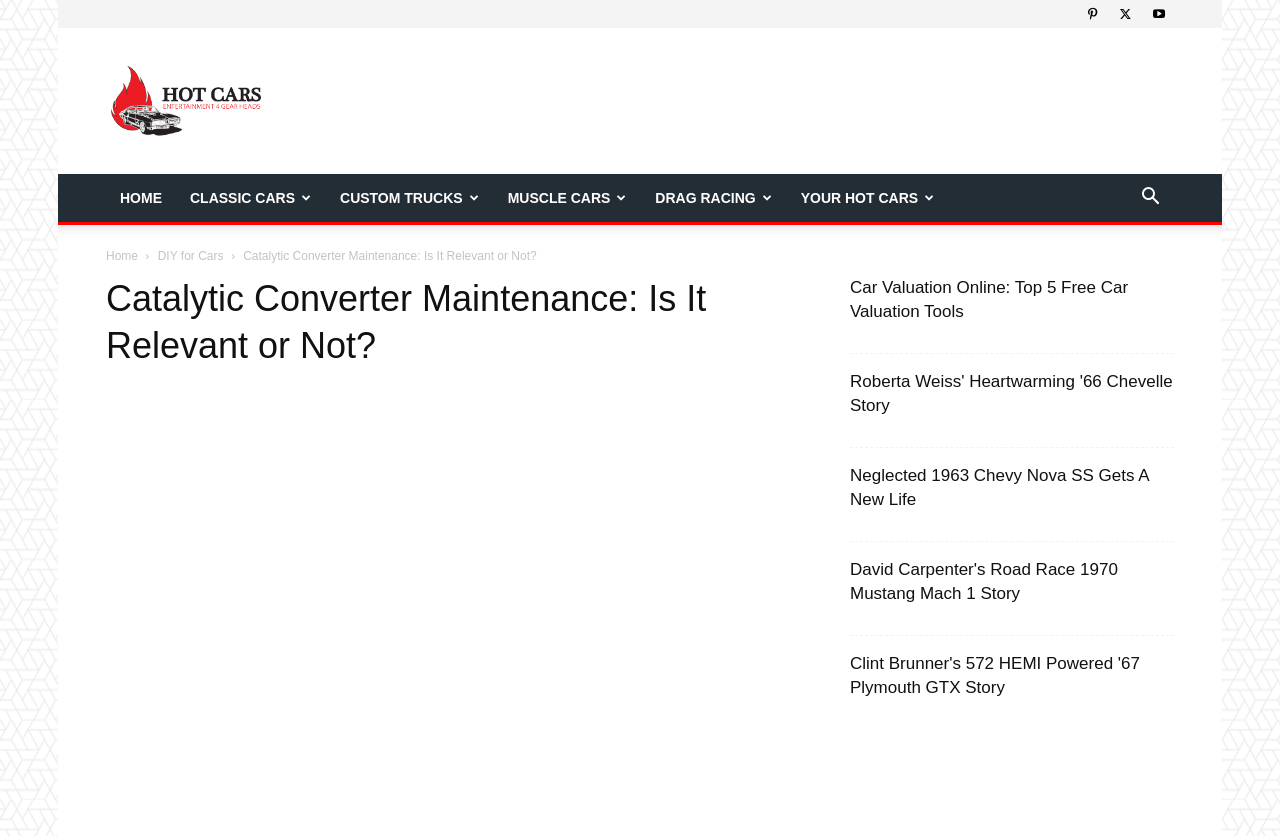Determine the bounding box coordinates of the region I should click to achieve the following instruction: "Learn about Roberta Weiss' Heartwarming '66 Chevelle Story". Ensure the bounding box coordinates are four float numbers between 0 and 1, i.e., [left, top, right, bottom].

[0.664, 0.441, 0.916, 0.493]